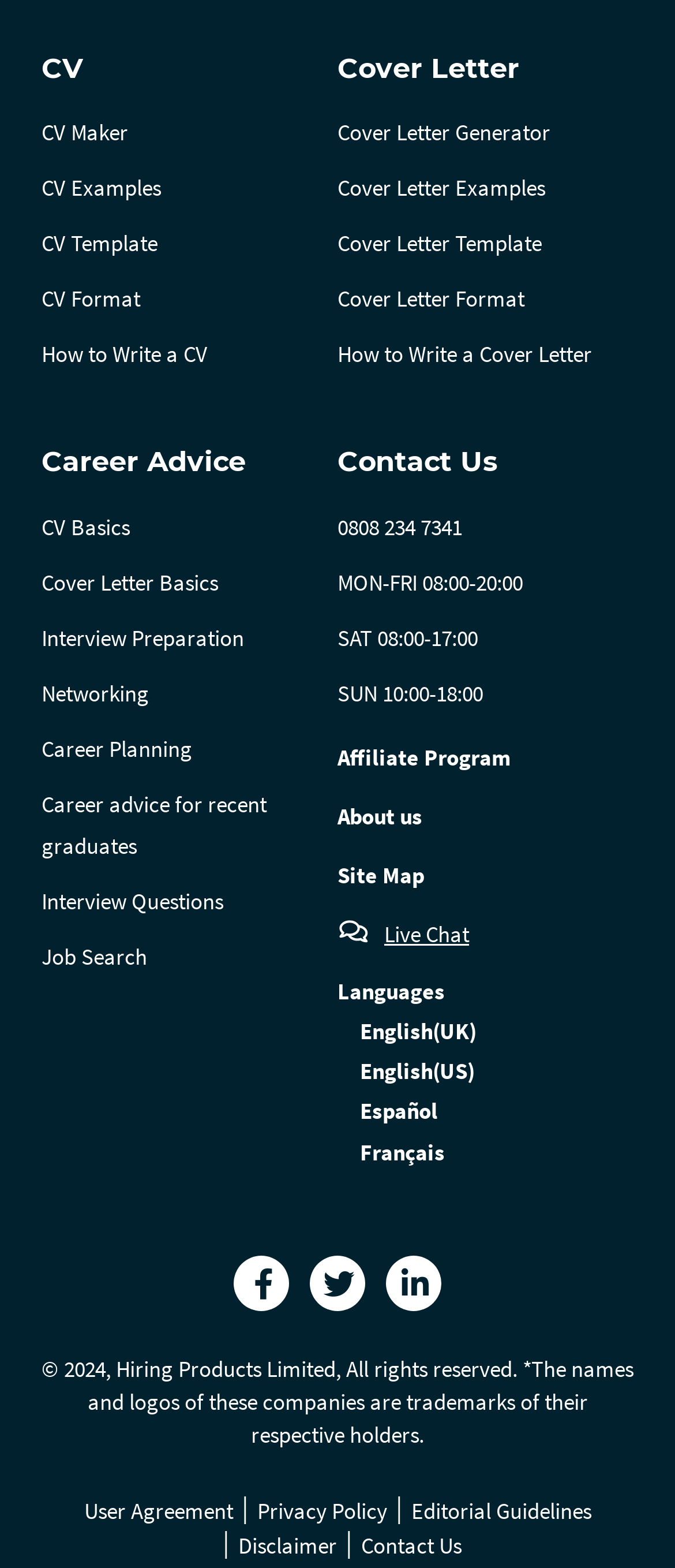Examine the screenshot and answer the question in as much detail as possible: What is the company name mentioned at the bottom of the webpage?

At the bottom of the webpage, I can see a copyright notice that mentions the company name 'Hiring Products Limited', which suggests that this is the company responsible for the webpage.